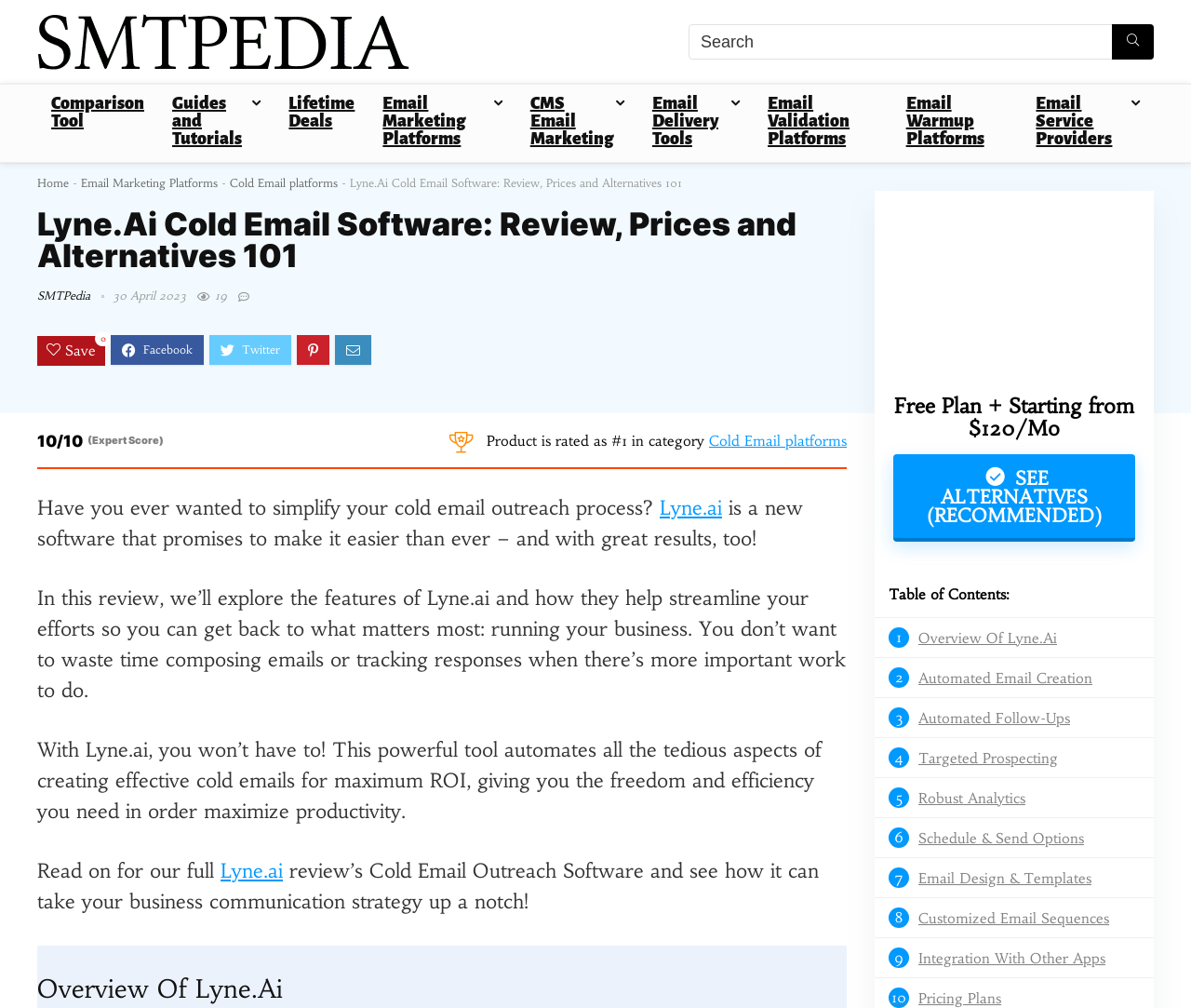Locate the bounding box coordinates of the area to click to fulfill this instruction: "Read the review of Lyne.Ai". The bounding box should be presented as four float numbers between 0 and 1, in the order [left, top, right, bottom].

[0.294, 0.175, 0.573, 0.188]